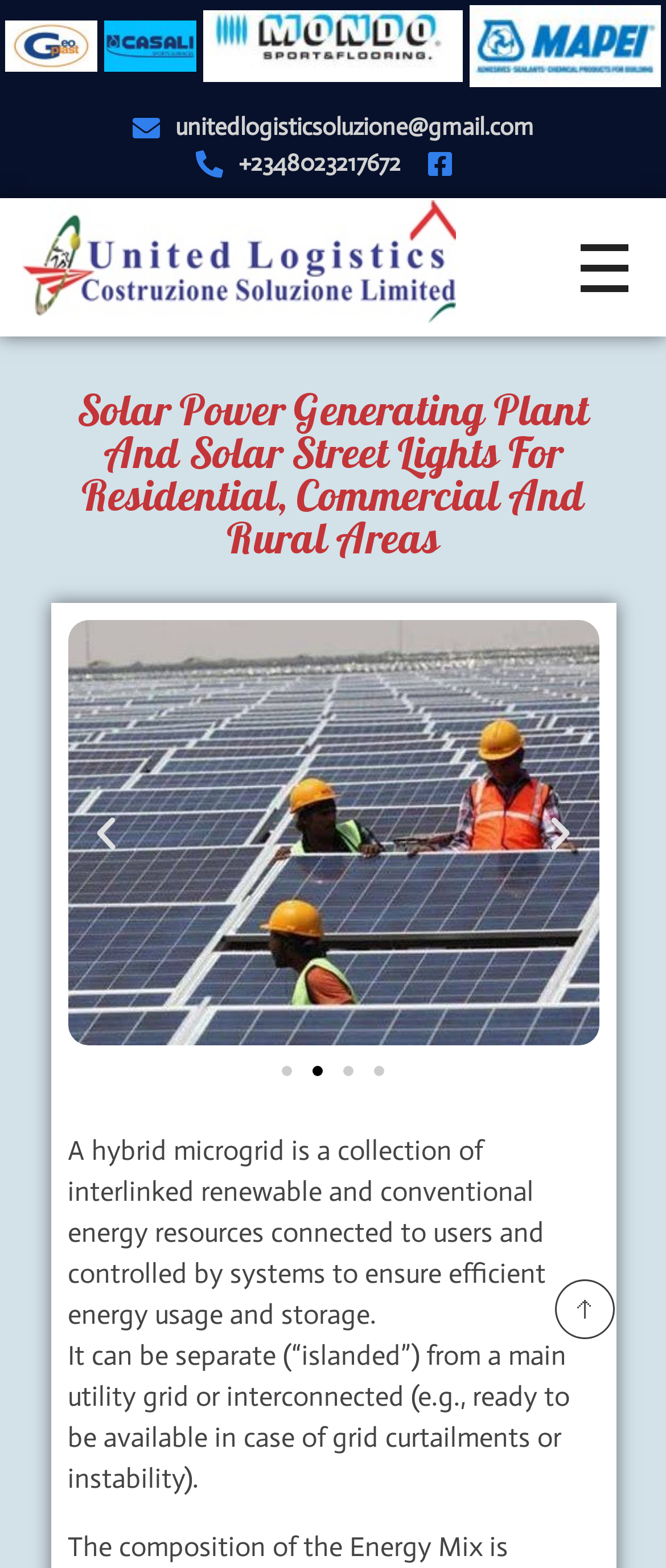Can you determine the bounding box coordinates of the area that needs to be clicked to fulfill the following instruction: "Click the link to learn more about Solar Power Generating Plant And Solar Street Lights"?

[0.076, 0.247, 0.924, 0.356]